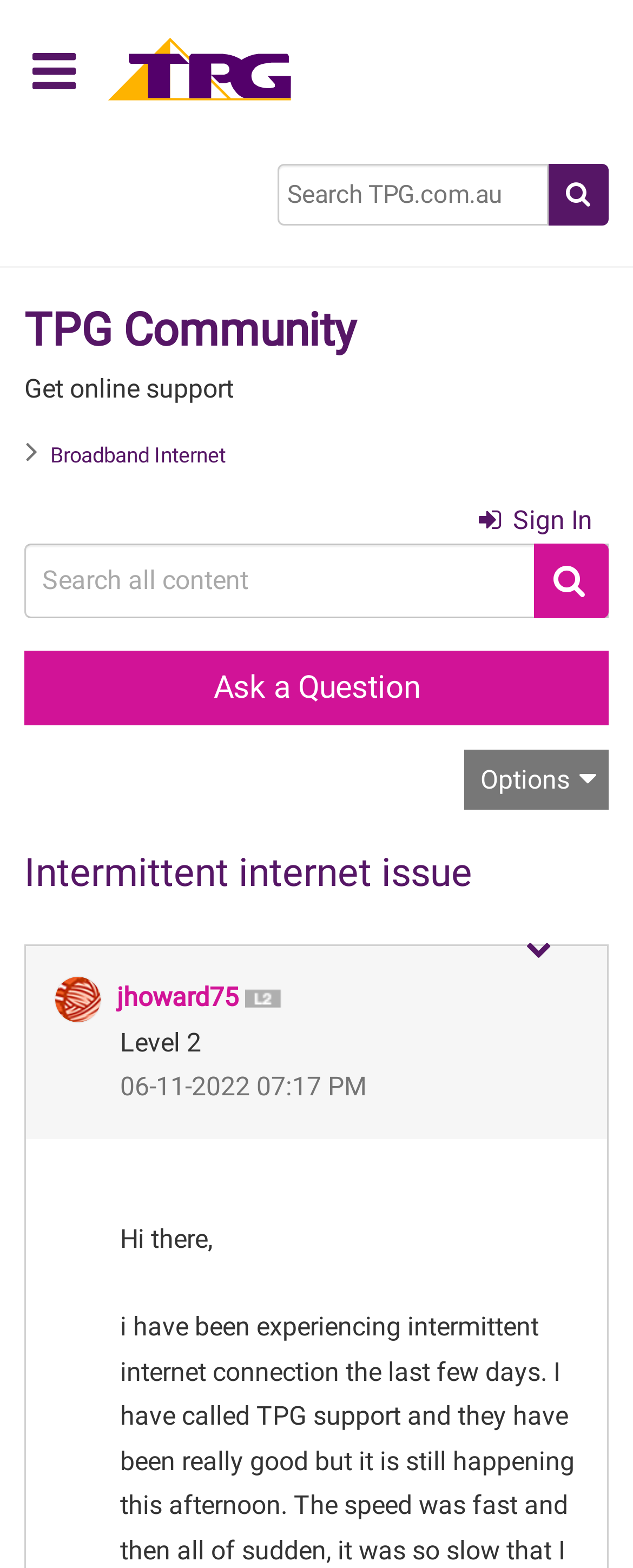What is the topic of the current post?
Please provide a single word or phrase as your answer based on the screenshot.

Intermittent internet issue